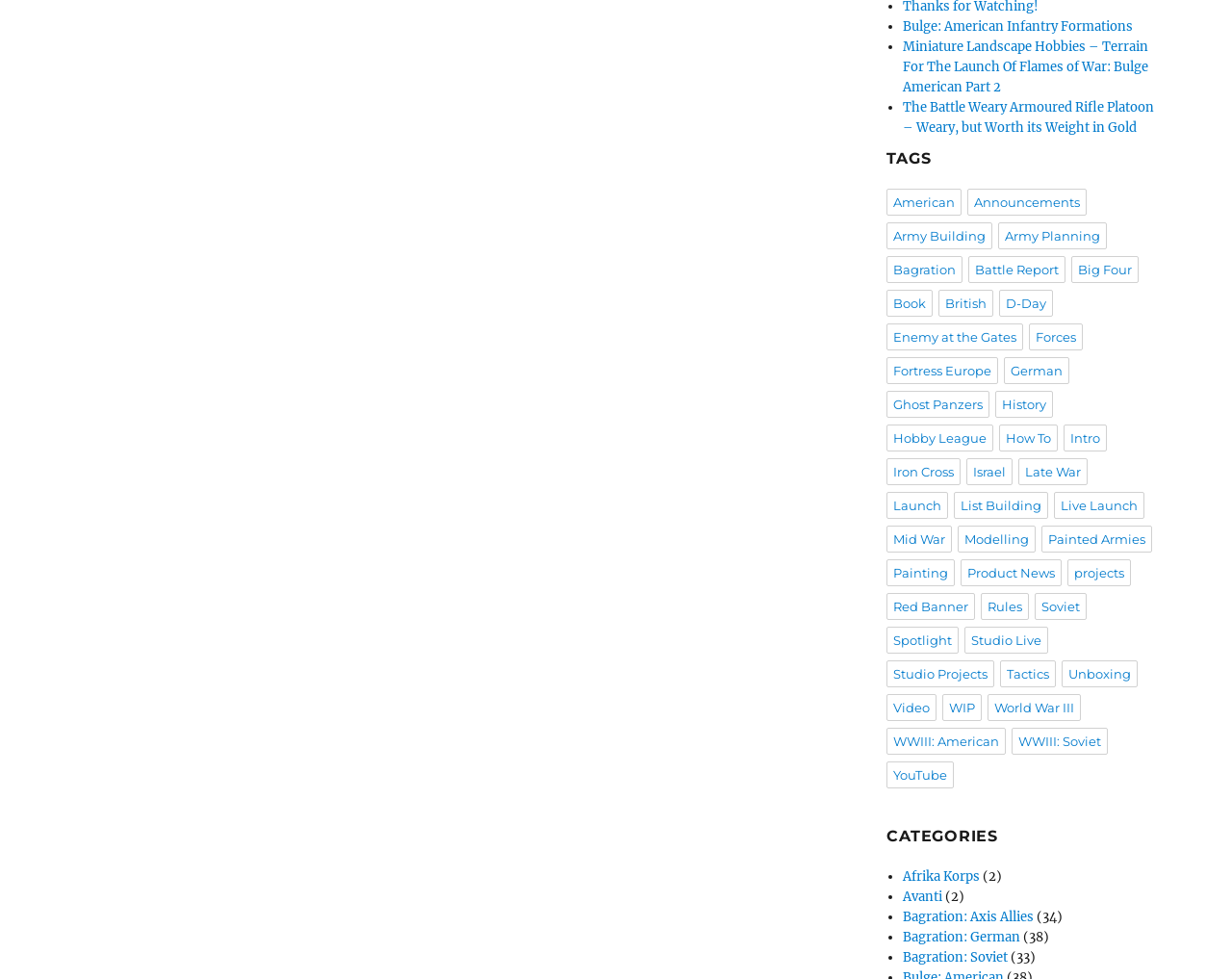Specify the bounding box coordinates of the area to click in order to execute this command: 'Click on the link 'Bulge: American Infantry Formations''. The coordinates should consist of four float numbers ranging from 0 to 1, and should be formatted as [left, top, right, bottom].

[0.733, 0.019, 0.919, 0.035]